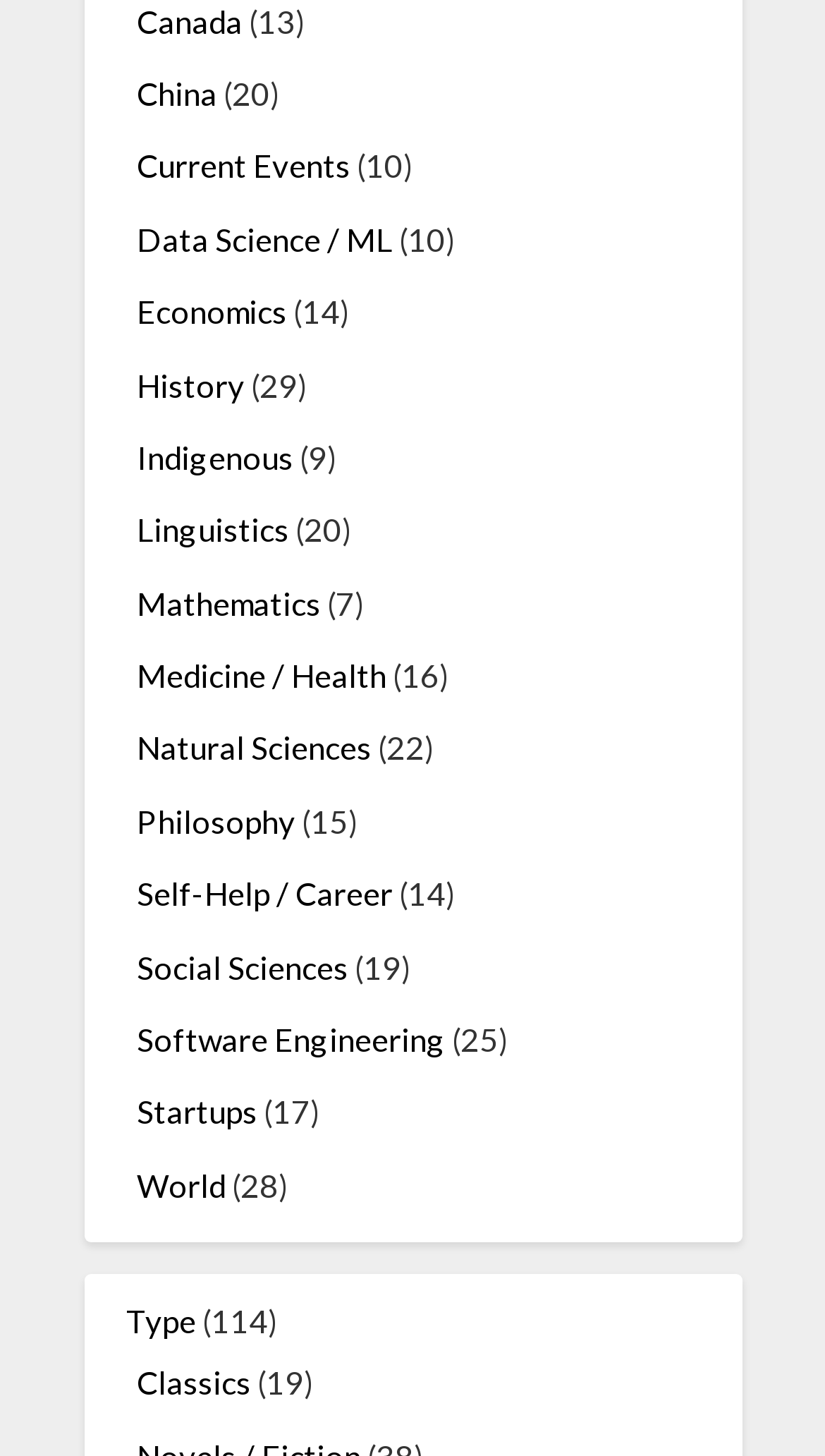Reply to the question with a single word or phrase:
What is the last category listed?

Classics